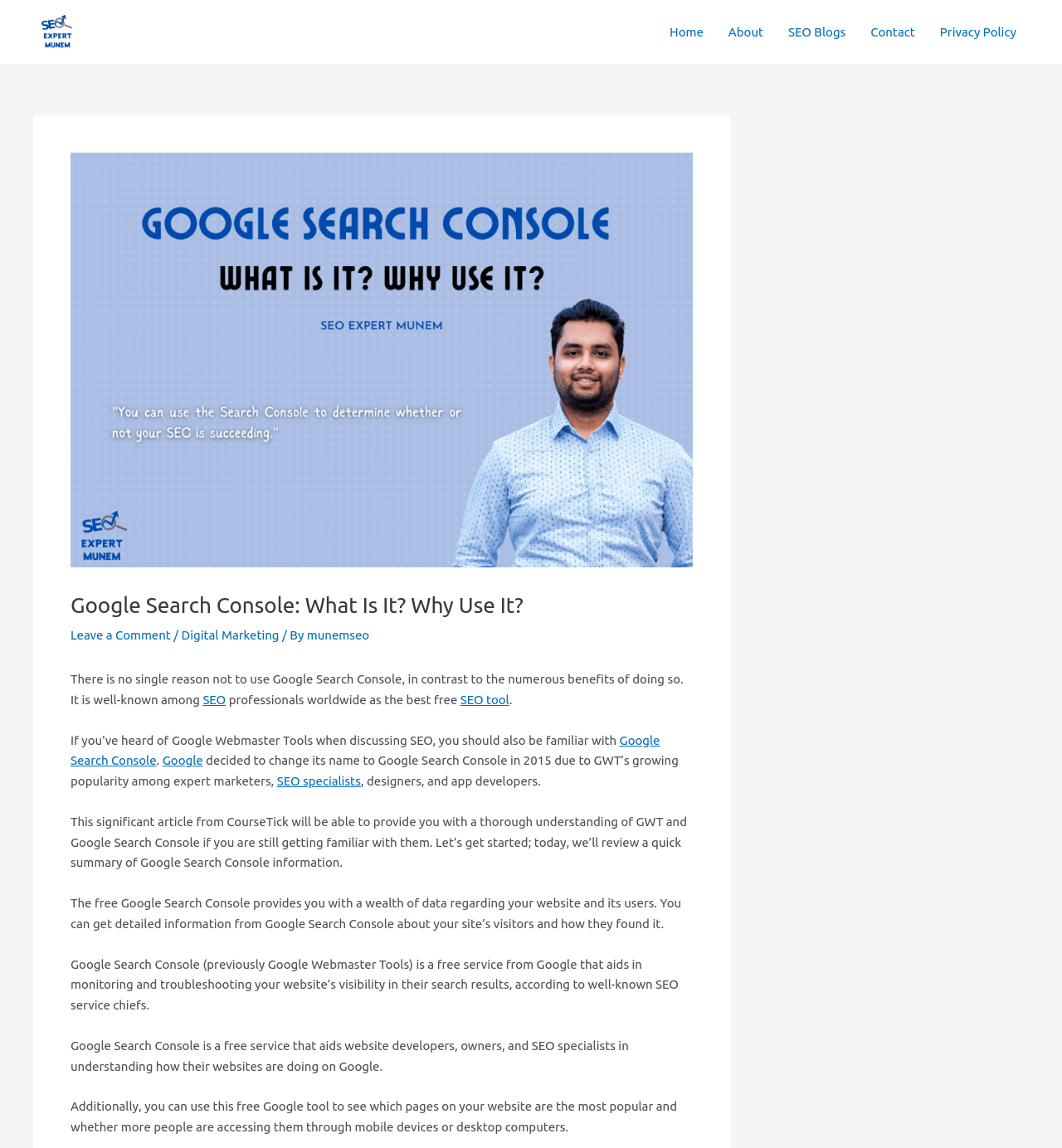Offer a thorough description of the webpage.

The webpage is about Google Search Console, a free service that helps website developers, owners, and SEO specialists understand how their websites are performing on Google. 

At the top left, there is a link to "seoexpertmunem" accompanied by an image. On the top right, there is a navigation menu with links to "Home", "About", "SEO Blogs", "Contact", and "Privacy Policy". 

Below the navigation menu, there is a header section with an image and a heading that reads "Google Search Console: What Is It? Why Use It?". To the right of the heading, there are links to "Leave a Comment" and "Digital Marketing", separated by a slash. 

The main content of the webpage is divided into several paragraphs. The first paragraph explains the benefits of using Google Search Console. The second paragraph mentions that Google Search Console was previously known as Google Webmaster Tools and was renamed in 2015. 

The following paragraphs provide more information about Google Search Console, including its ability to provide detailed information about a website's visitors and how they found it. There are also links to related topics, such as "SEO" and "SEO tool". 

Throughout the webpage, there are several links to other relevant topics, including "Google Search Console" and "SEO specialists". The webpage also mentions that Google Search Console can be used to see which pages on a website are the most popular and whether they are accessed through mobile devices or desktop computers.